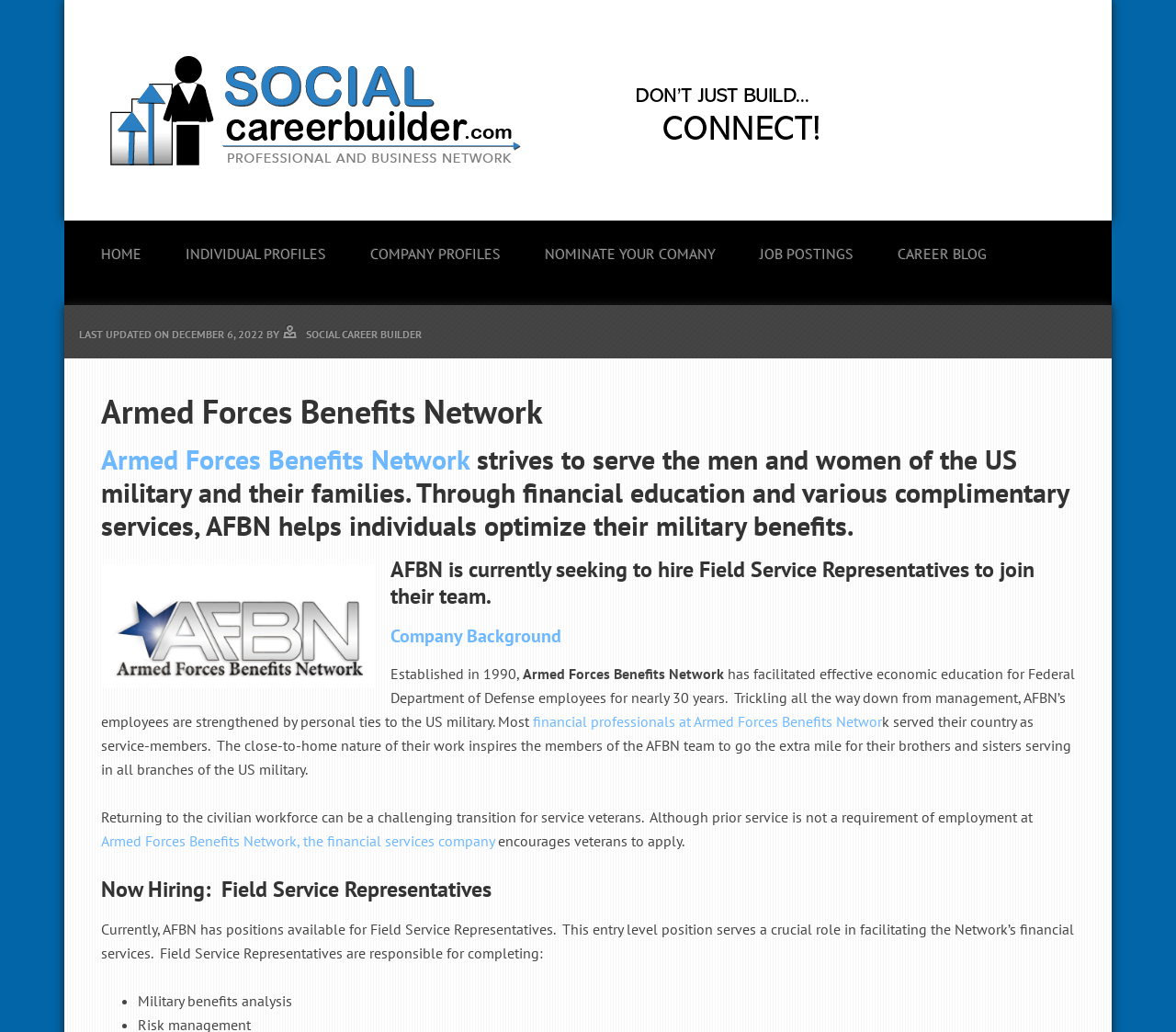What is the relationship between AFBN employees and the US military?
Offer a detailed and full explanation in response to the question.

I found the answer by reading the paragraph that mentions 'Most financial professionals at Armed Forces Benefits Network have served their country as service-members.' which suggests that many employees have a personal connection to the US military.